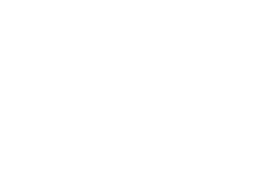Provide an in-depth description of the image.

The image features the striking Moto Guzzi V7 Stone Special Edition 850 E5, showcasing the motorcycle from a right-side perspective. This classic bike is known for its blend of timeless design and modern engineering, appealing to both vintage enthusiasts and new riders alike. The image captures the bike's sleek lines and distinctive features, highlighting the iconic Moto Guzzi logo and unique color palette that make this model stand out. Positioned alongside its details, the image emphasizes its craftsmanship and design ethos, aligning with the motorcycle's reputation for being a stylish and reliable choice for riders.